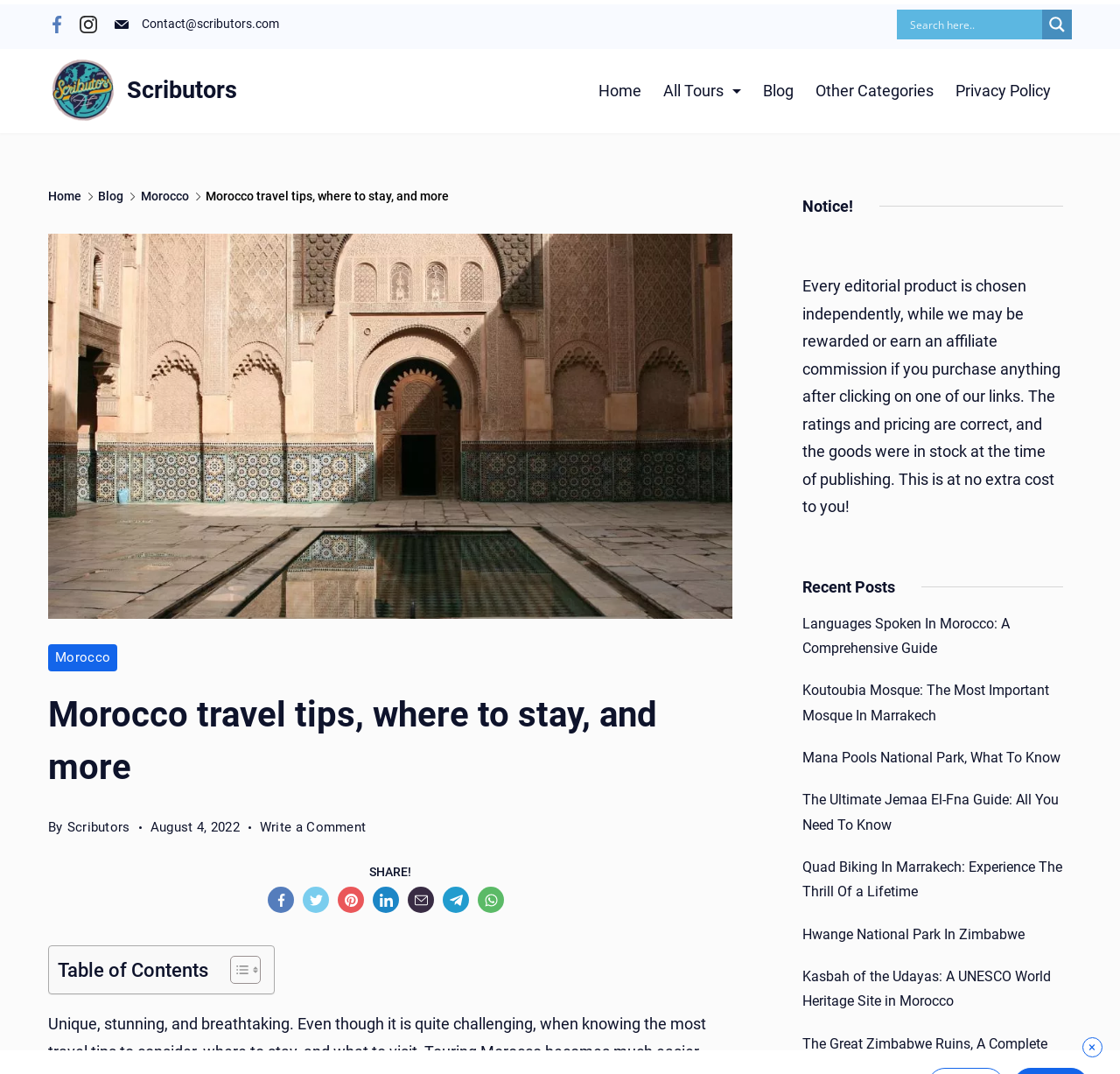Highlight the bounding box coordinates of the element you need to click to perform the following instruction: "Search for something."

[0.812, 0.009, 0.927, 0.037]